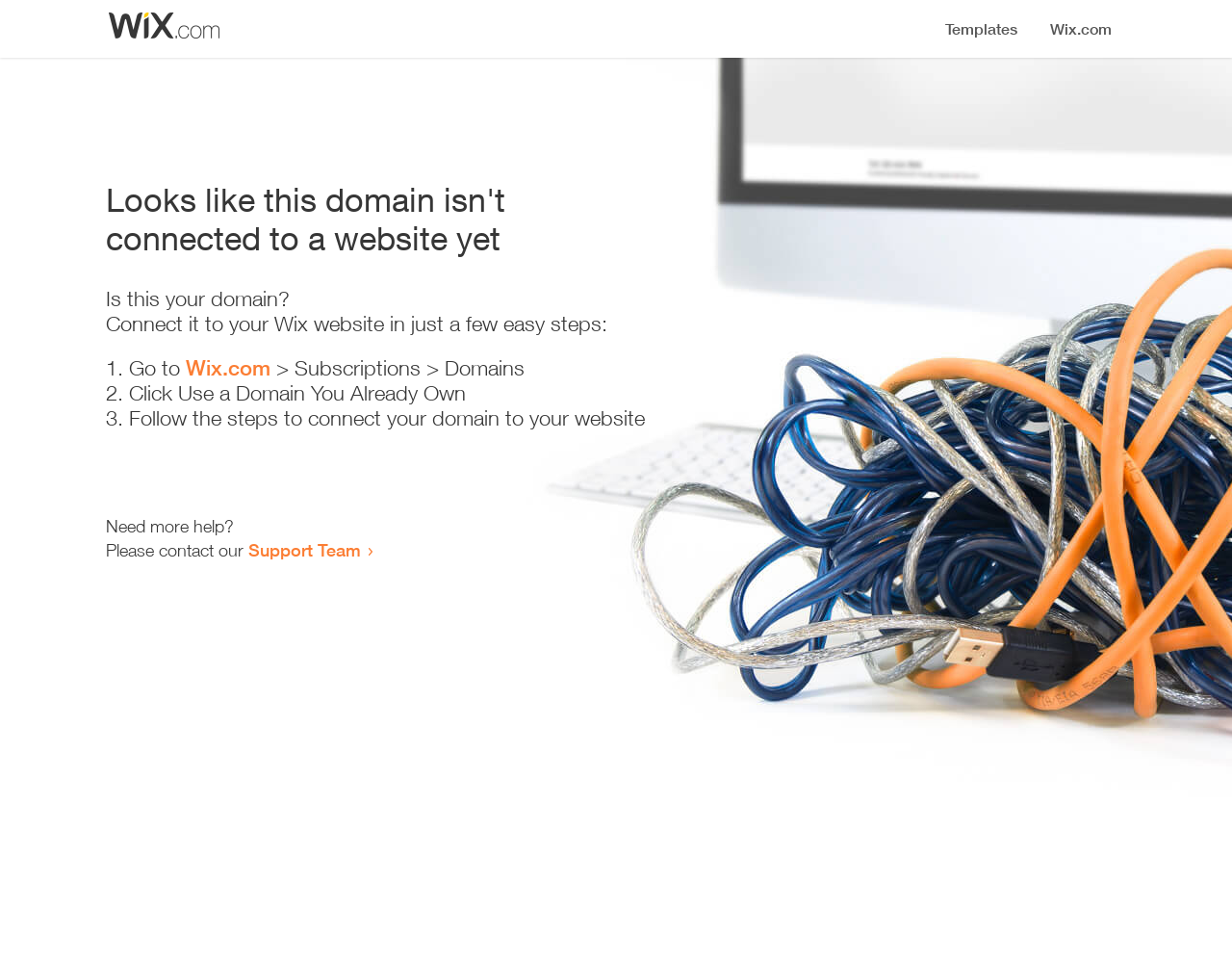Is this webpage related to Wix?
Give a single word or phrase answer based on the content of the image.

Yes